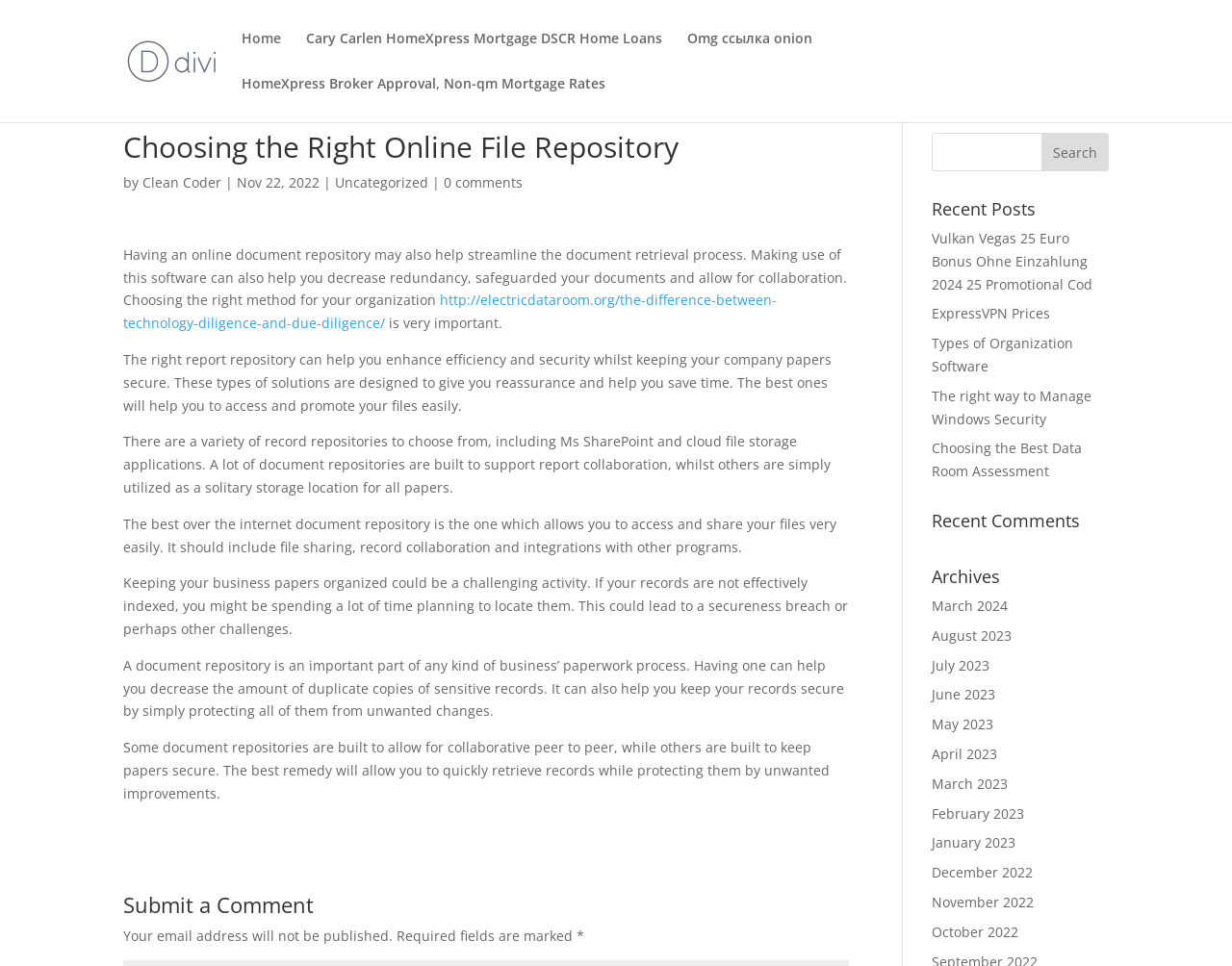Specify the bounding box coordinates for the region that must be clicked to perform the given instruction: "Submit a comment".

[0.1, 0.925, 0.689, 0.957]